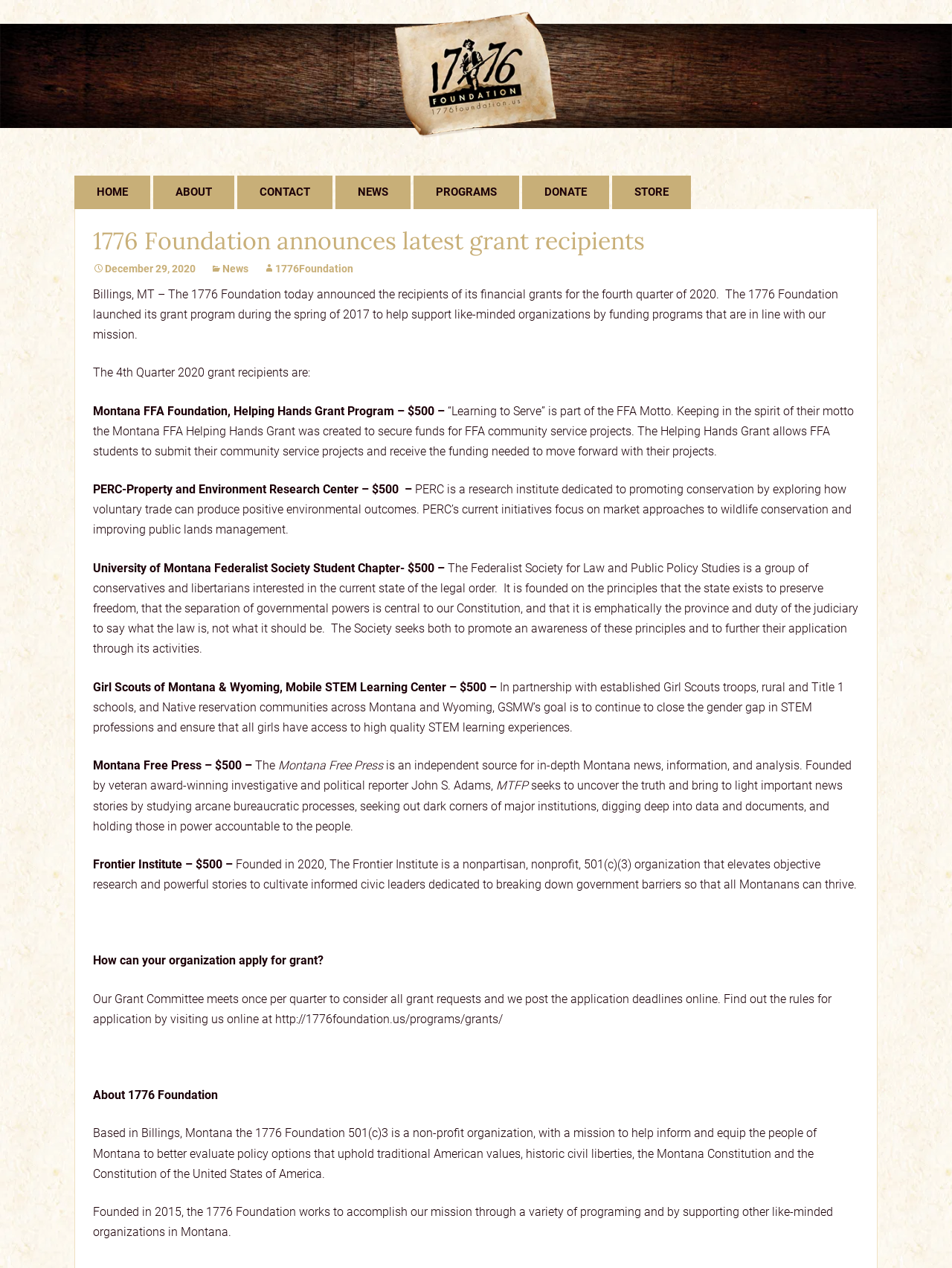How often does the 1776 Foundation's Grant Committee meet?
Please ensure your answer to the question is detailed and covers all necessary aspects.

The webpage states that the Grant Committee meets once per quarter to consider all grant requests, and the application deadlines are posted online.